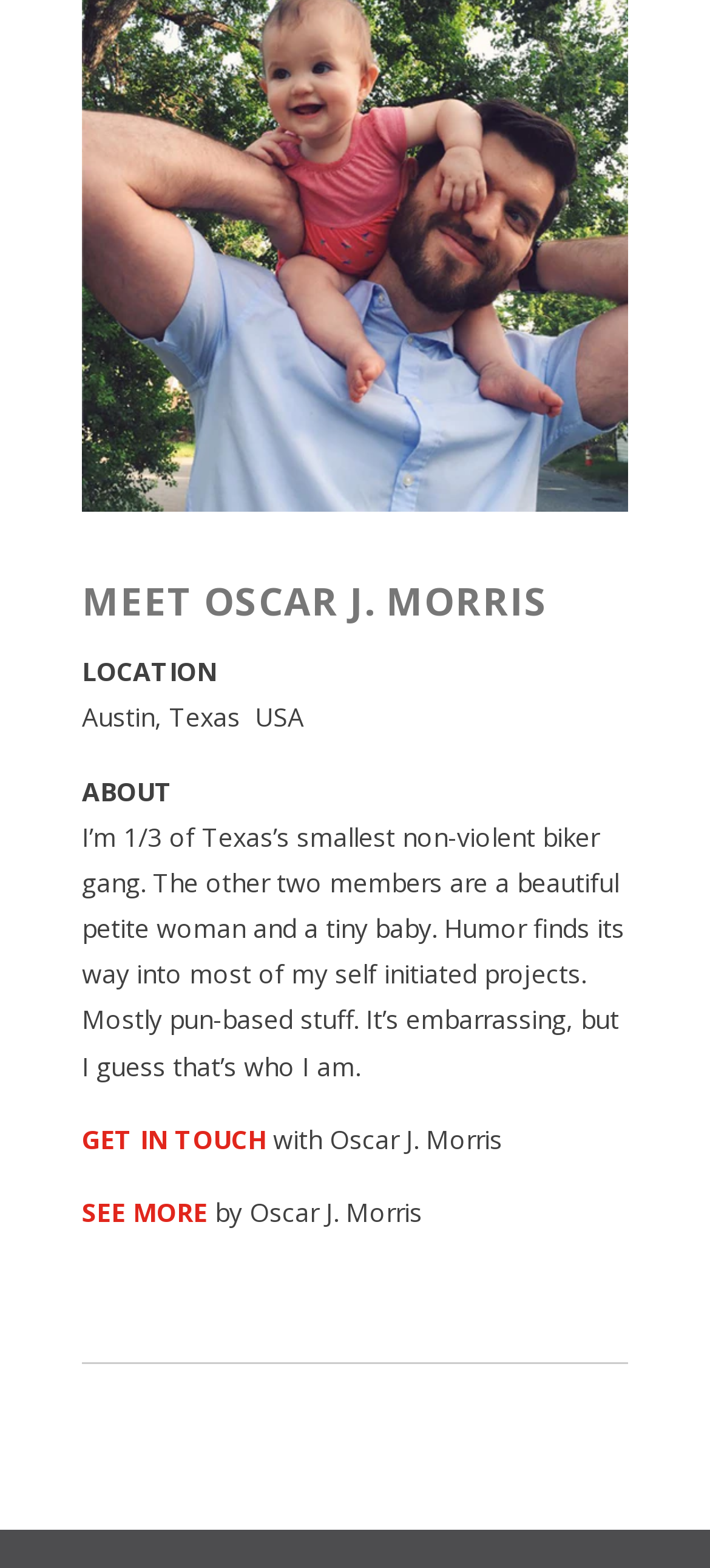Reply to the question below using a single word or brief phrase:
What is the tone of Oscar J. Morris's projects?

Humorous